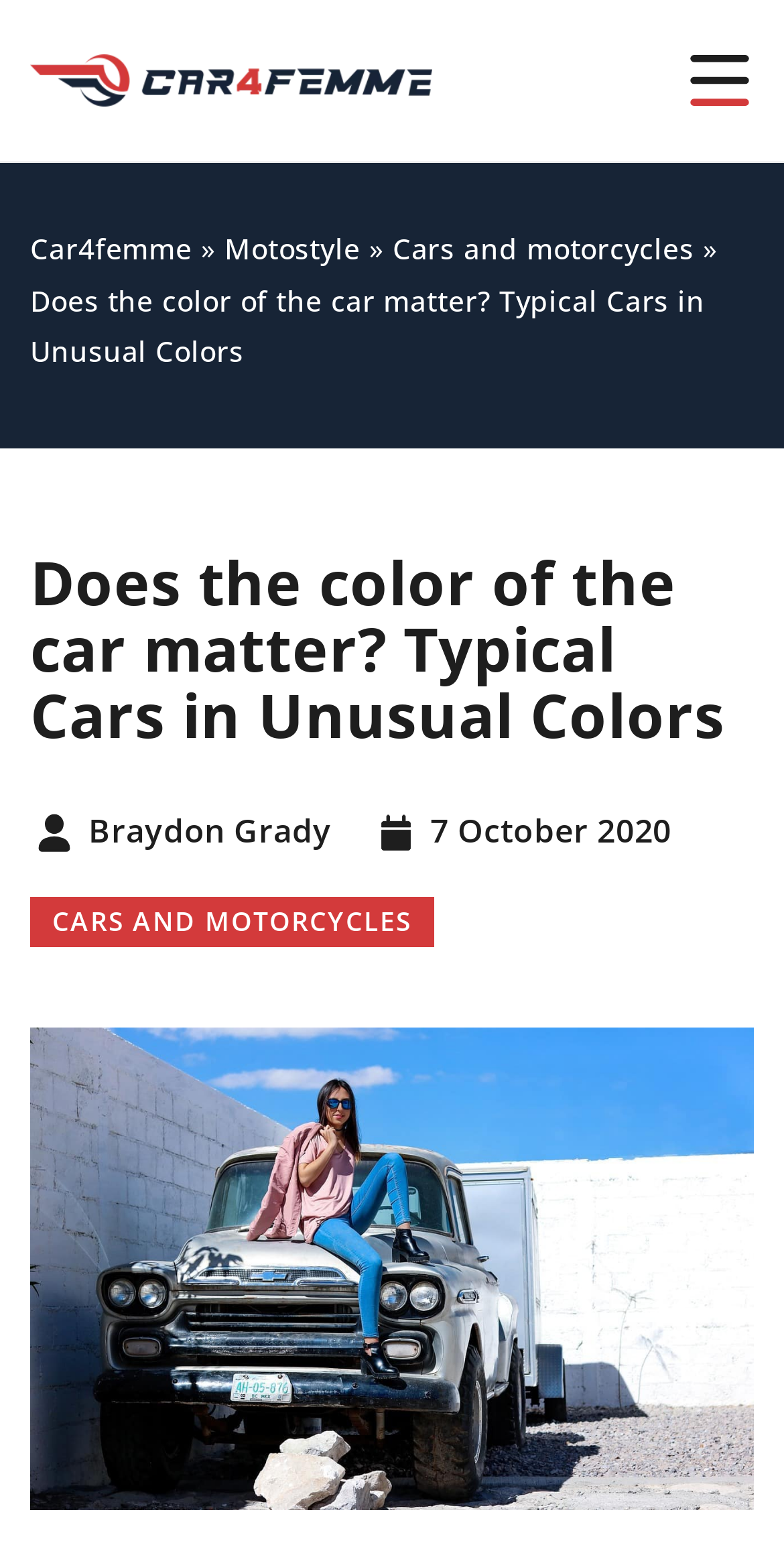Identify the bounding box coordinates for the UI element described as: "Braydon Grady". The coordinates should be provided as four floats between 0 and 1: [left, top, right, bottom].

[0.113, 0.526, 0.423, 0.549]